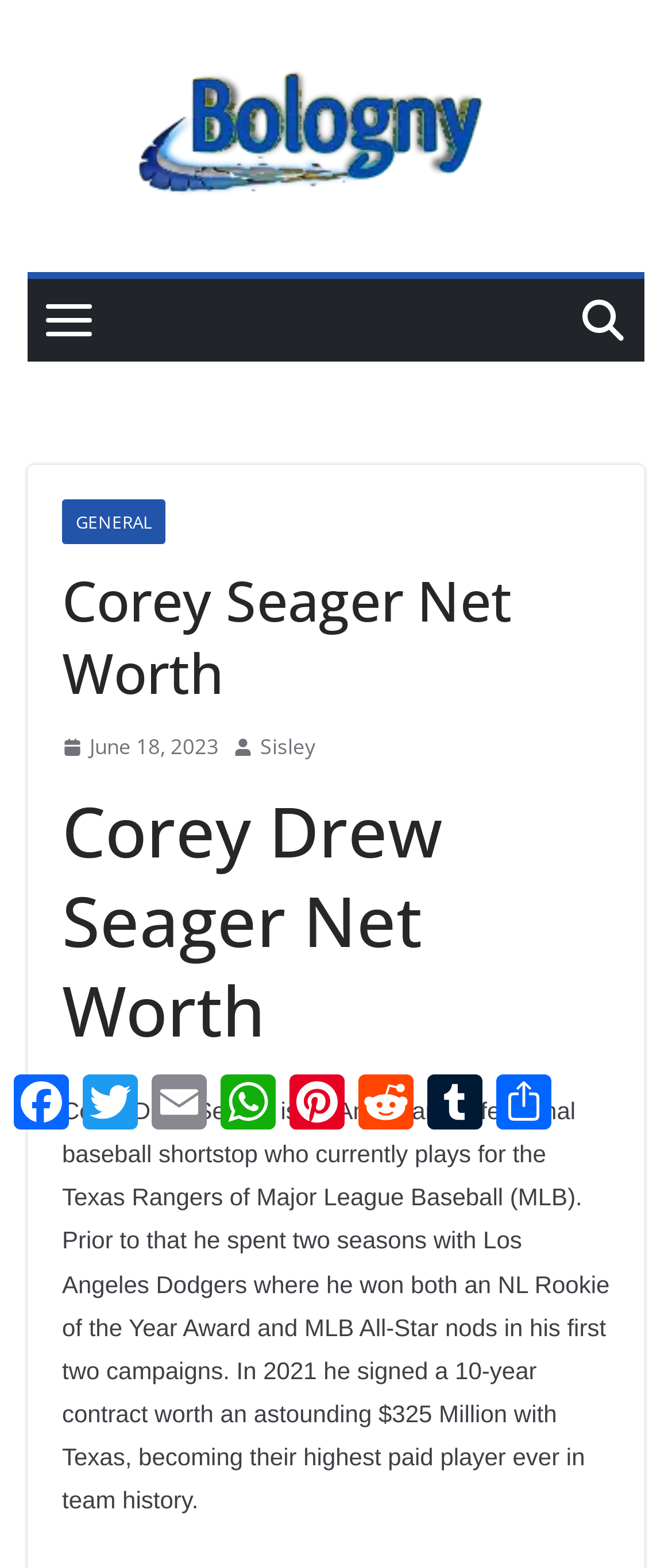Based on the image, please elaborate on the answer to the following question:
What award did Corey Seager win in his first two campaigns?

The webpage states that Corey Seager won both an NL Rookie of the Year Award and MLB All-Star nods in his first two campaigns with Los Angeles Dodgers.